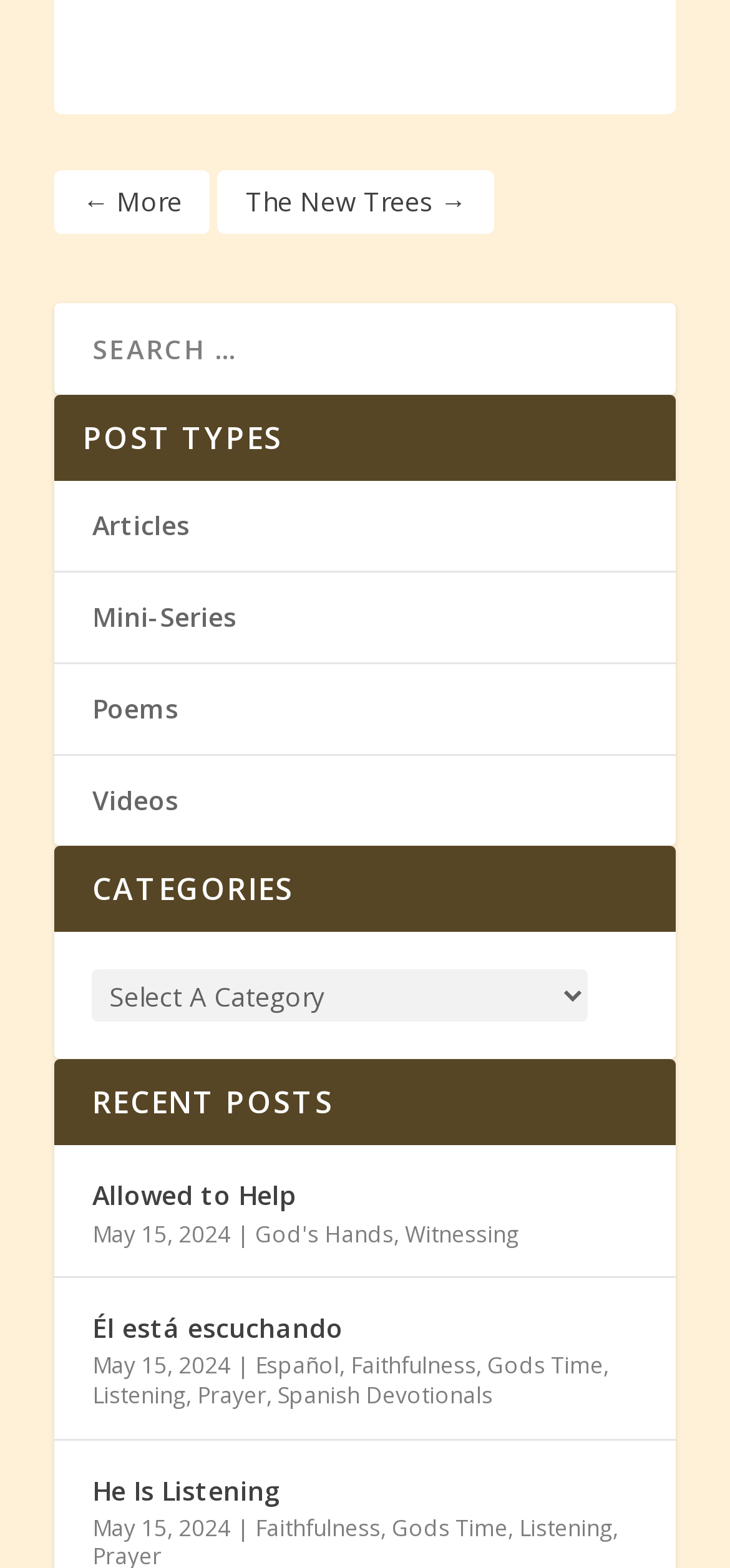How many recent posts are listed?
Please answer the question as detailed as possible.

I counted the number of links under the 'RECENT POSTS' heading, which are 'Allowed to Help', 'God's Hands', 'Witnessing', 'Él está escuchando', 'Faithfulness', 'Gods Time', 'Listening', and 'Prayer', so there are 8 recent posts listed.